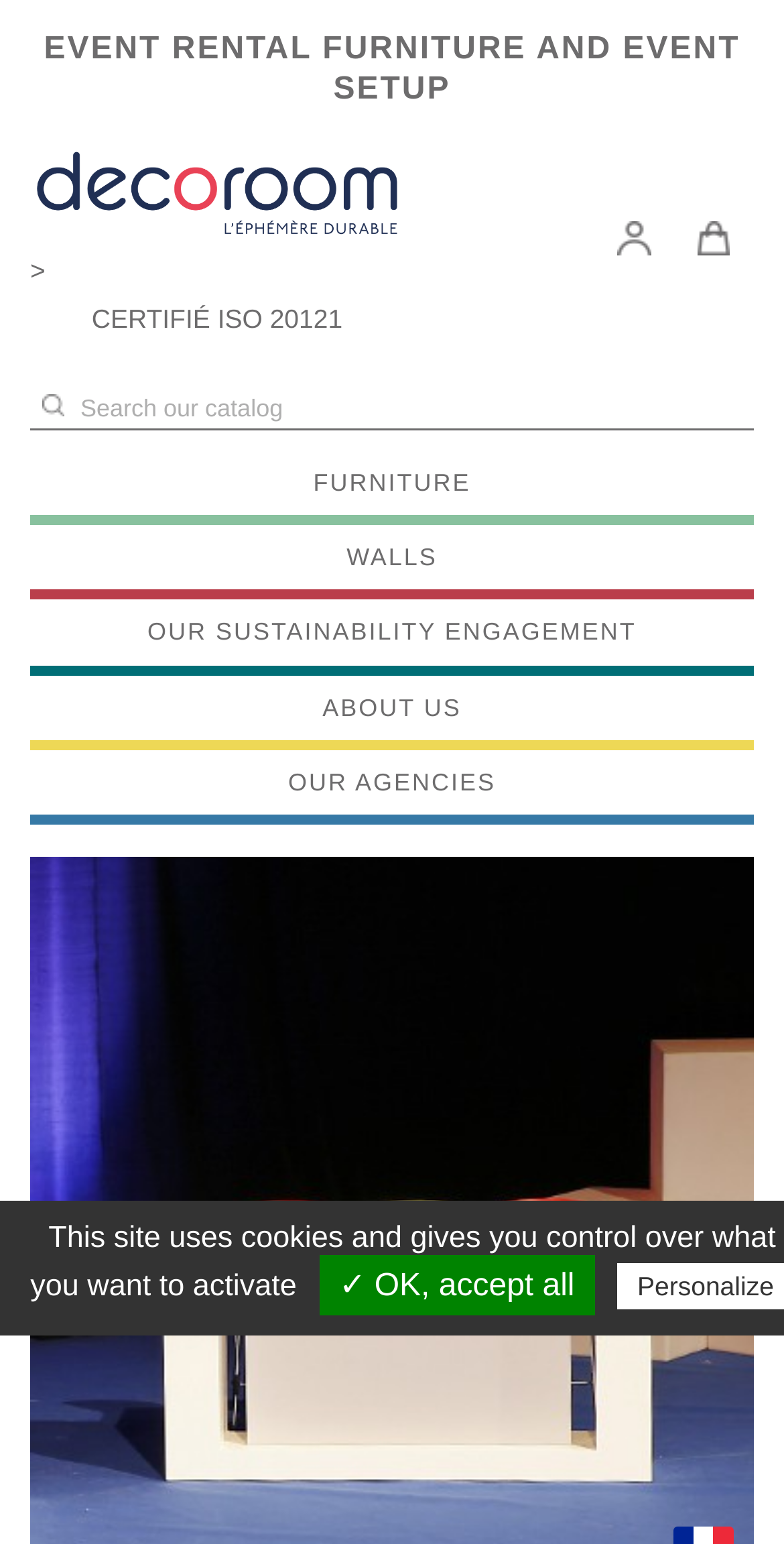How many buttons are there in the top navigation bar?
Can you provide an in-depth and detailed response to the question?

The top navigation bar contains two buttons: 'Sign in' and 'Search'. There is also a search textbox and a status indicator, but only two buttons.